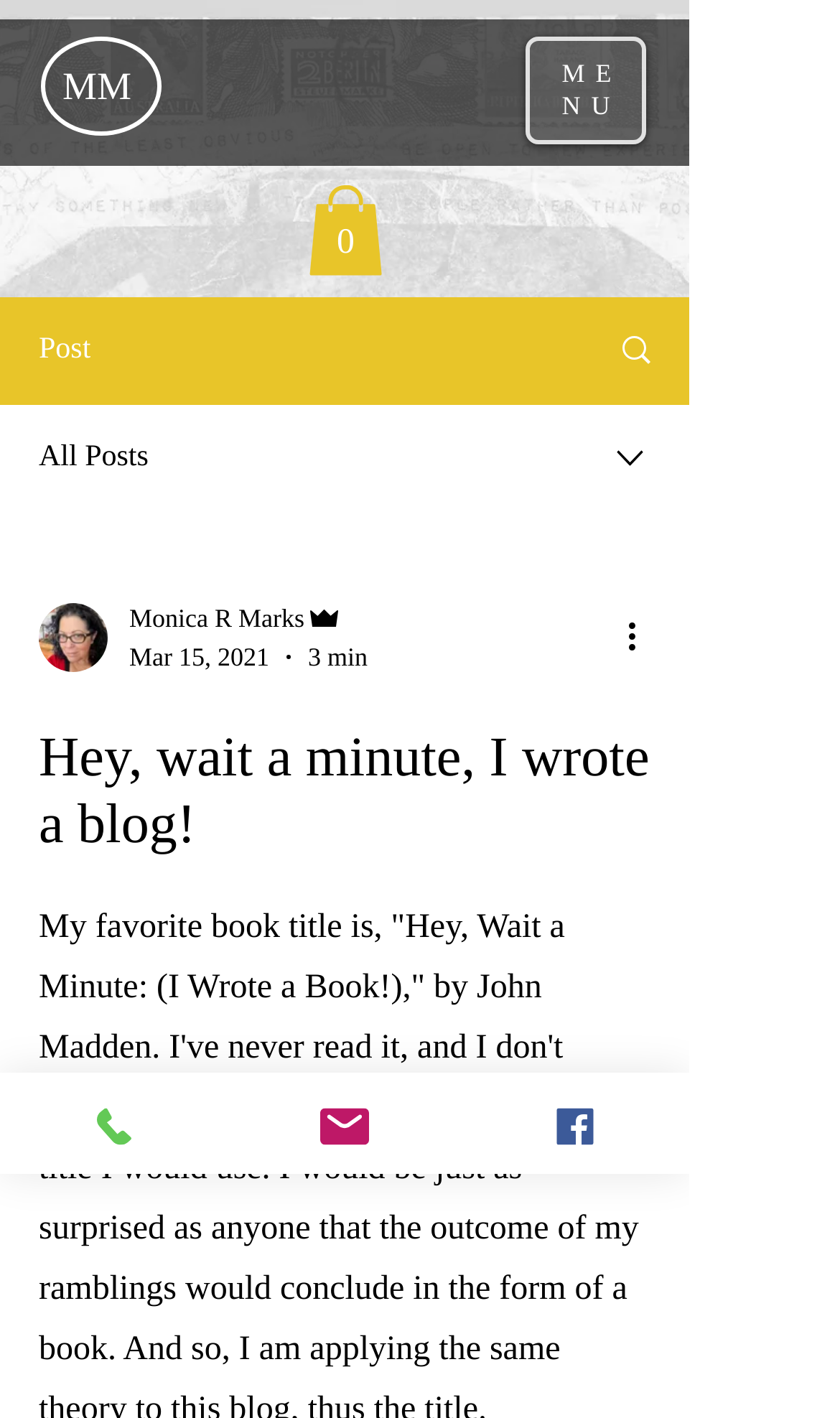Find the bounding box coordinates of the clickable region needed to perform the following instruction: "Open navigation menu". The coordinates should be provided as four float numbers between 0 and 1, i.e., [left, top, right, bottom].

[0.626, 0.026, 0.769, 0.102]